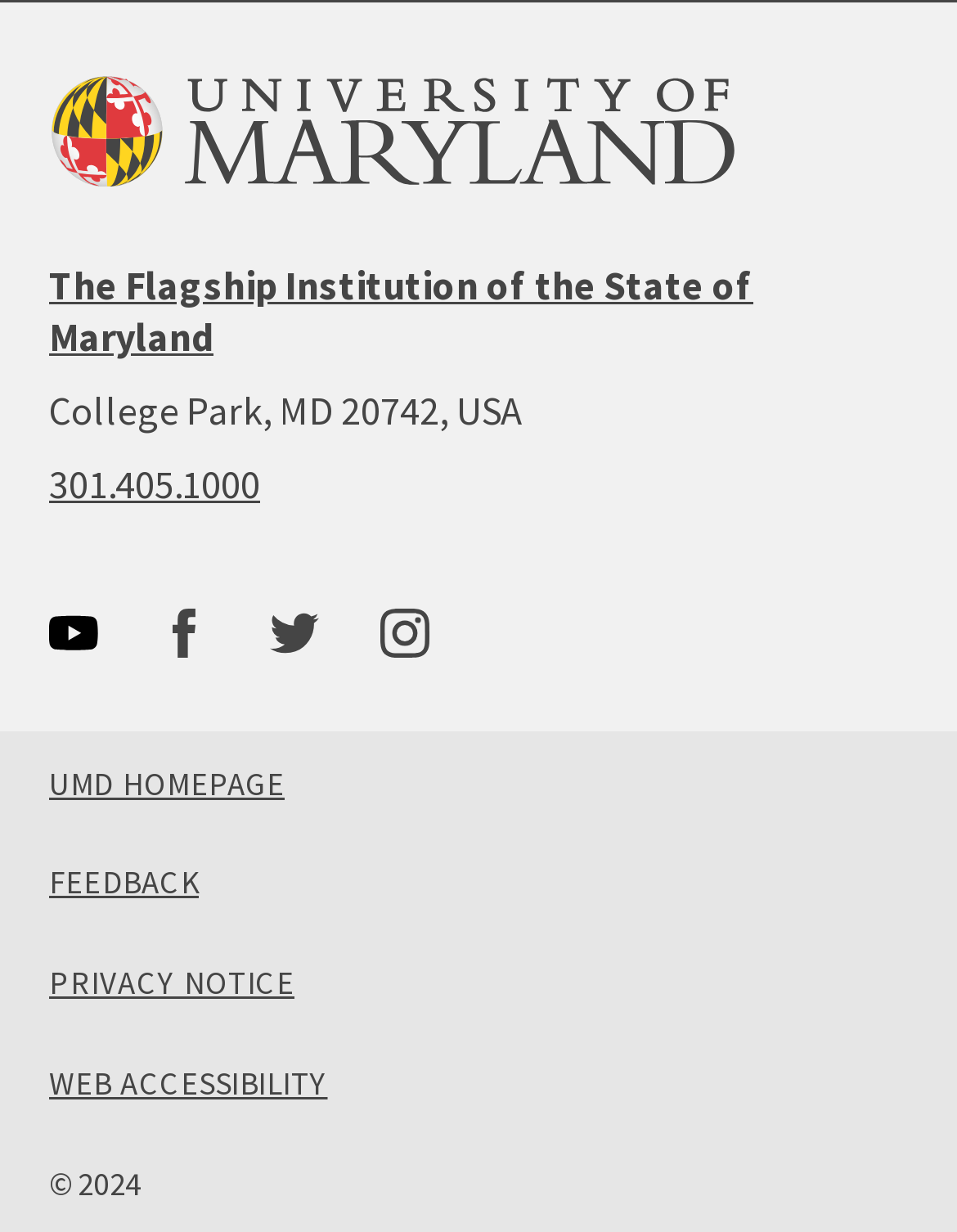Bounding box coordinates should be in the format (top-left x, top-left y, bottom-right x, bottom-right y) and all values should be floating point numbers between 0 and 1. Determine the bounding box coordinate for the UI element described as: title="More"

None